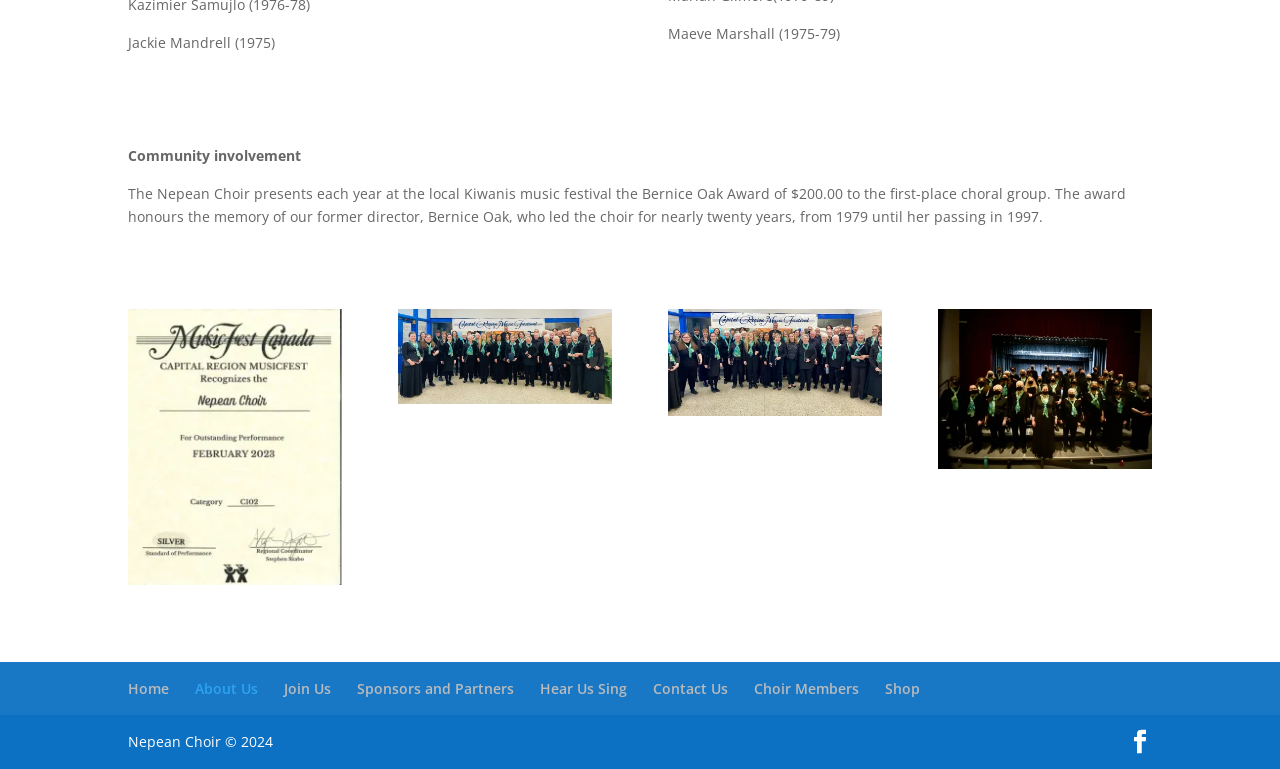Please find the bounding box coordinates for the clickable element needed to perform this instruction: "view November 2022".

None